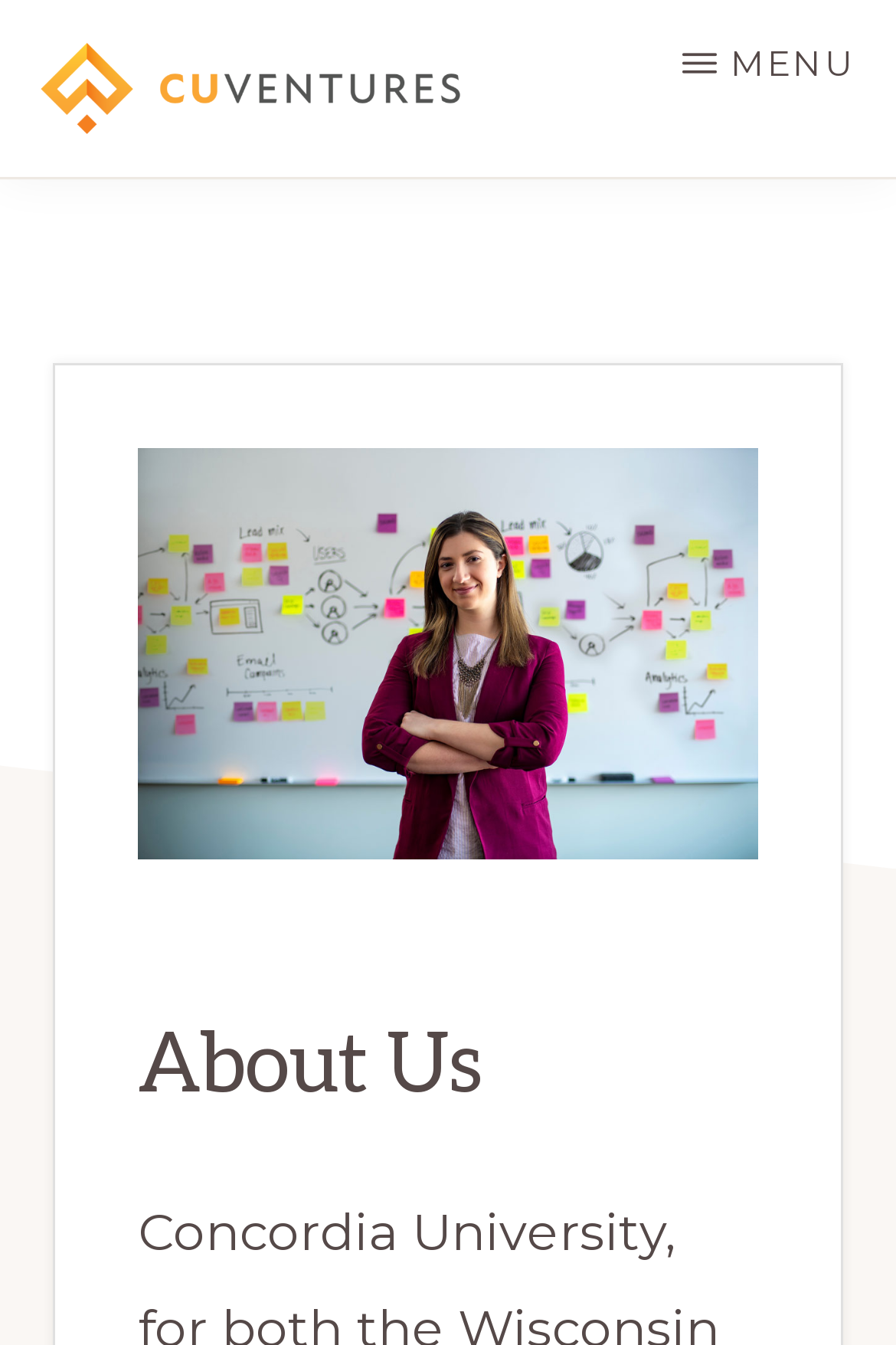With reference to the screenshot, provide a detailed response to the question below:
What is the purpose of the button at the top right?

The purpose of the button at the top right can be determined by looking at the button element, which has a text value of ' MENU'. This suggests that the button is a menu button, which can be pressed to reveal additional options or navigation.